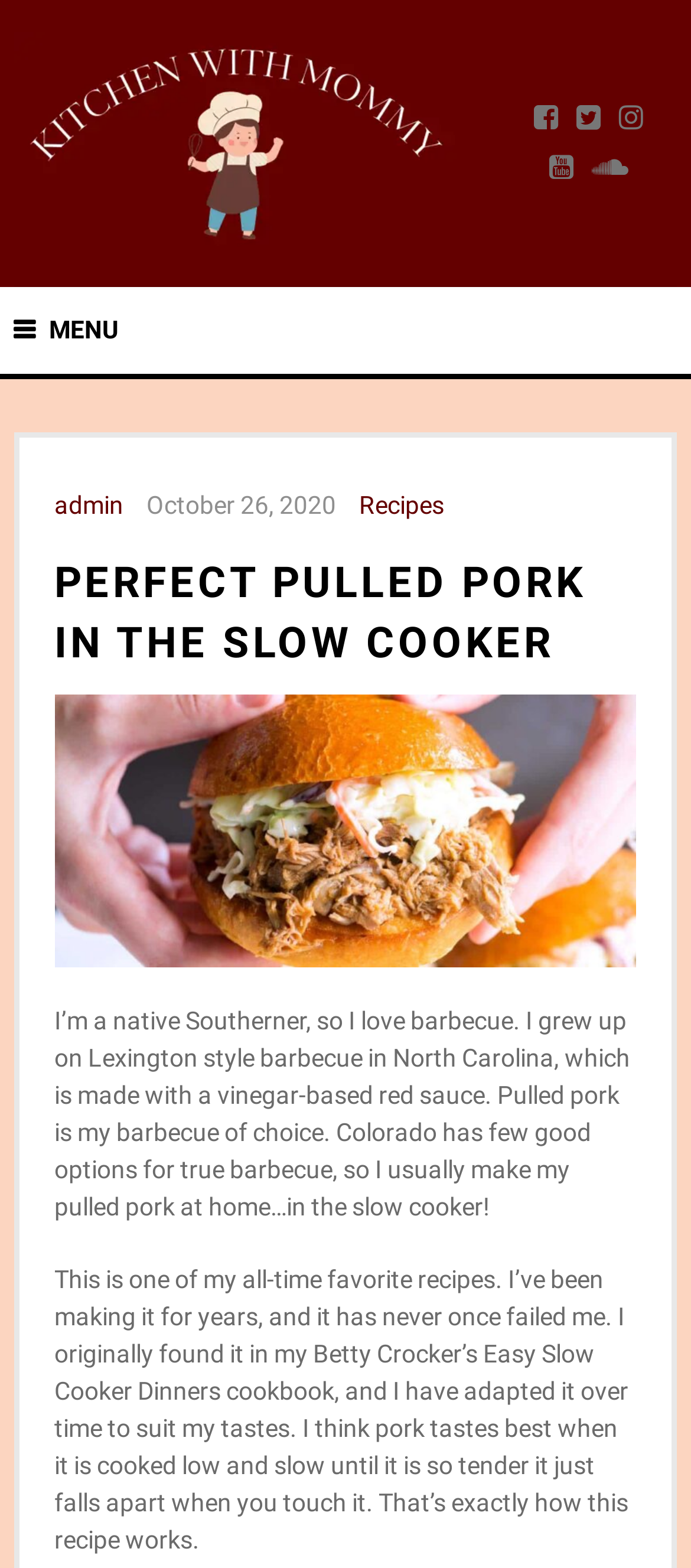From the webpage screenshot, predict the bounding box of the UI element that matches this description: "The Simpsons".

None